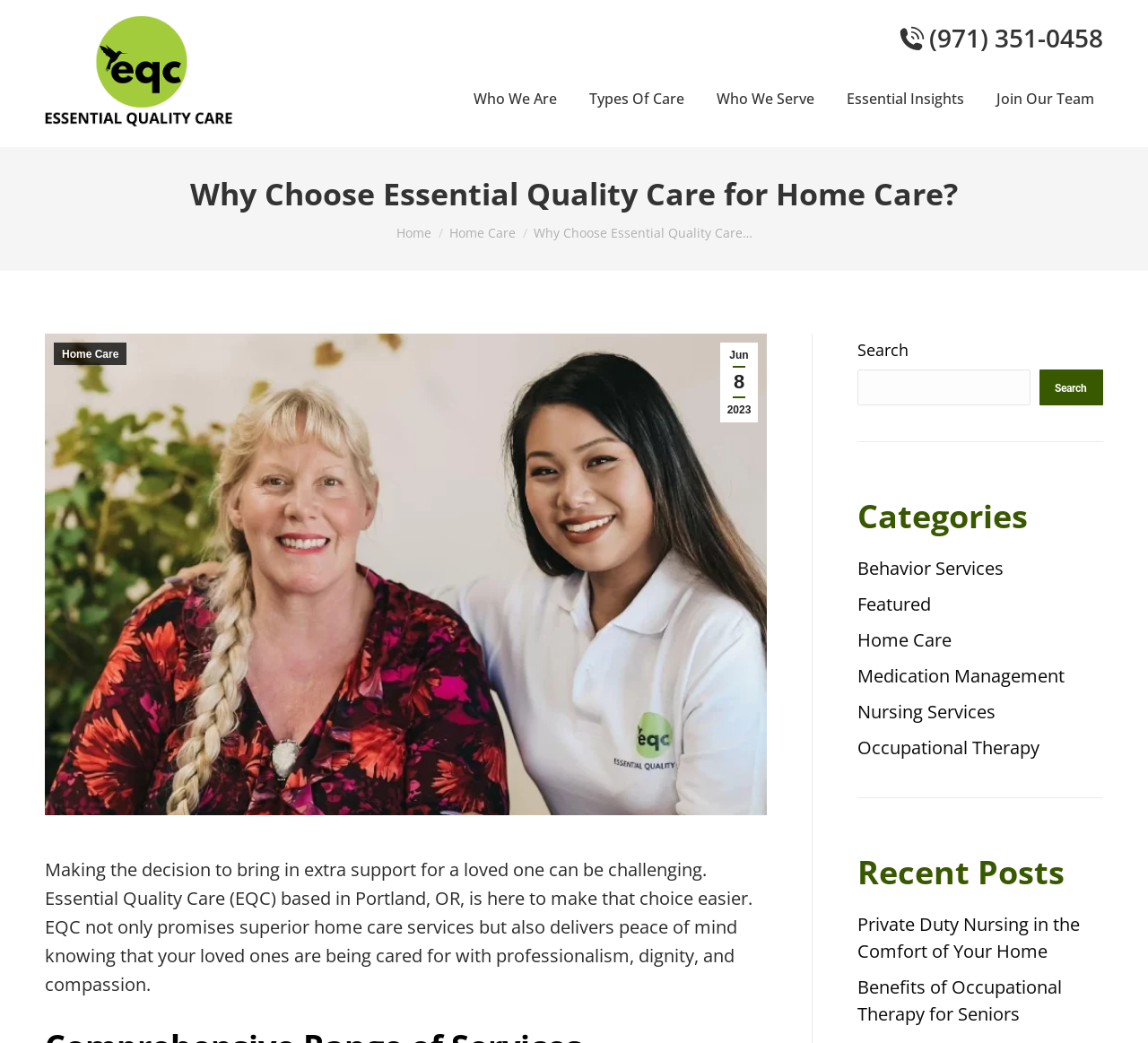Locate the bounding box coordinates of the element to click to perform the following action: 'Learn about who we are'. The coordinates should be given as four float values between 0 and 1, in the form of [left, top, right, bottom].

[0.405, 0.078, 0.493, 0.111]